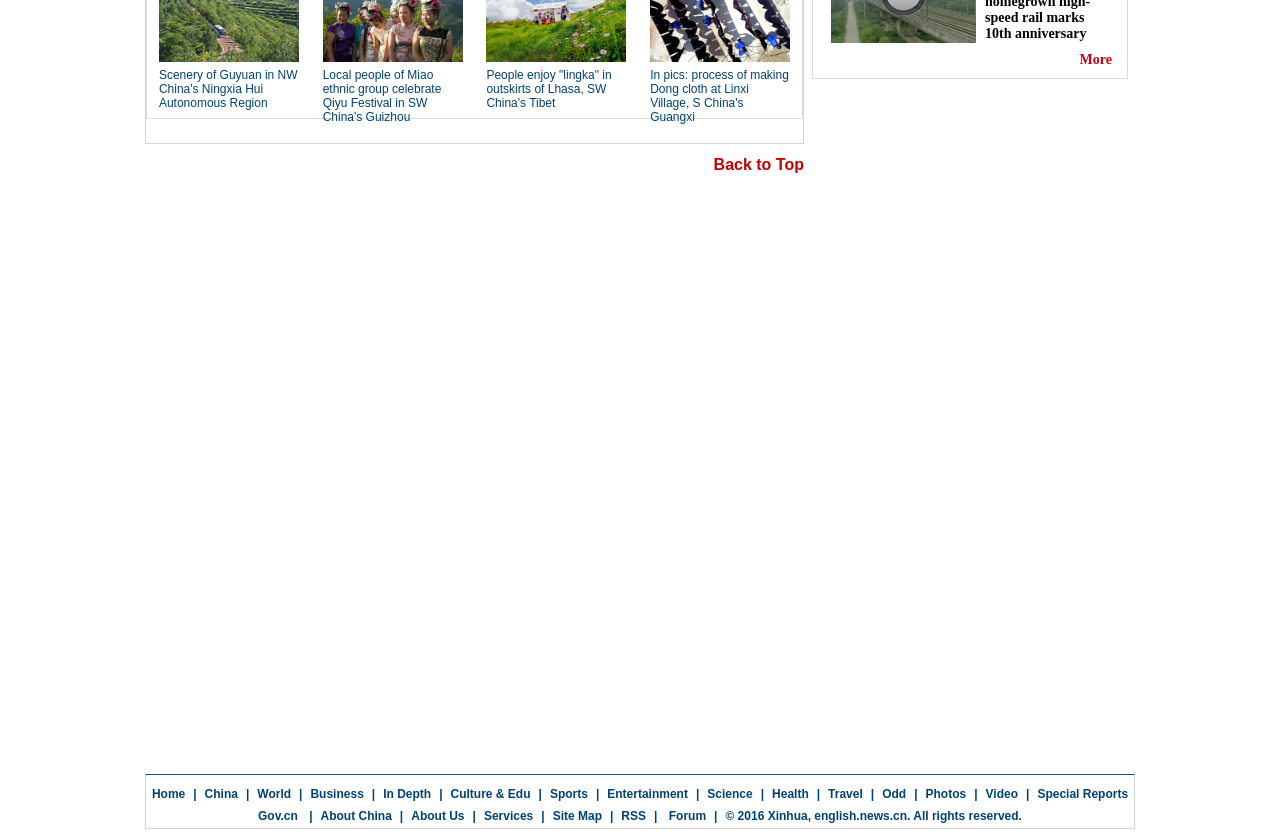Provide a single word or phrase answer to the question: 
How many tables are there on this webpage?

5